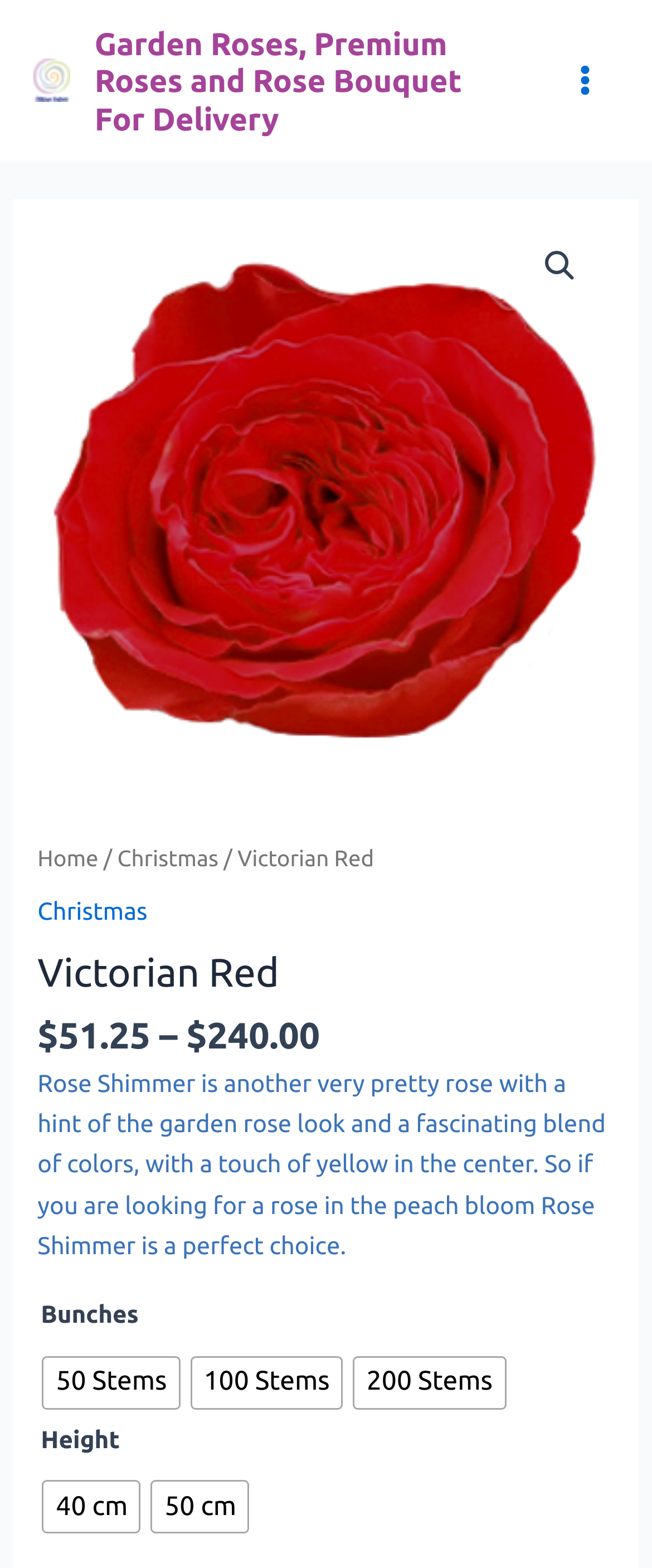Pinpoint the bounding box coordinates of the element that must be clicked to accomplish the following instruction: "Click the 'Christmas' link". The coordinates should be in the format of four float numbers between 0 and 1, i.e., [left, top, right, bottom].

[0.058, 0.572, 0.226, 0.59]